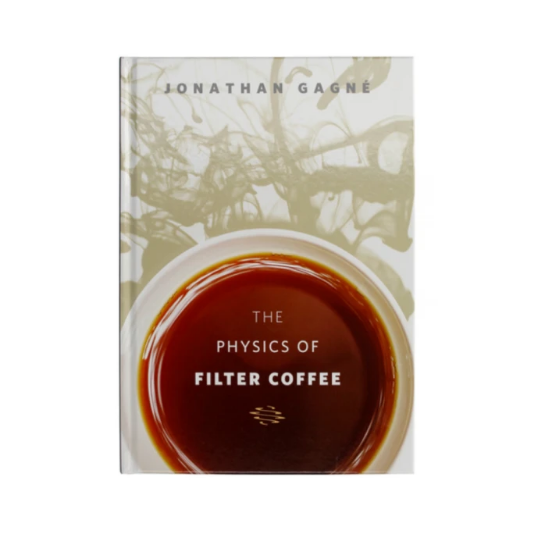What is the main subject of the book?
Give a detailed explanation using the information visible in the image.

The book cover features a cup of coffee as the central image, and the title mentions 'filter coffee', suggesting that the book is about the physics and process of brewing coffee, which is further supported by the description of the book offering theoretical insights and practical guidance for coffee enthusiasts.